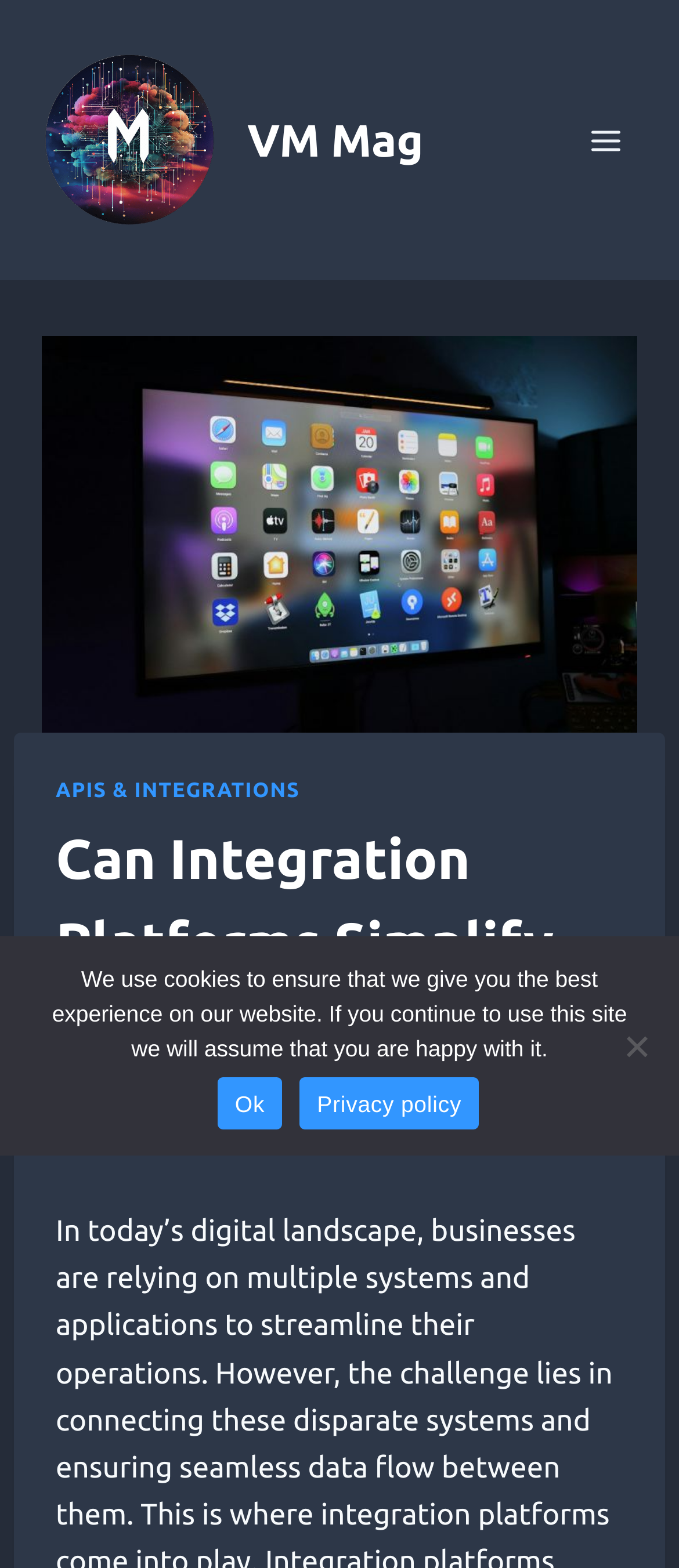Given the element description "Ok" in the screenshot, predict the bounding box coordinates of that UI element.

[0.32, 0.687, 0.416, 0.72]